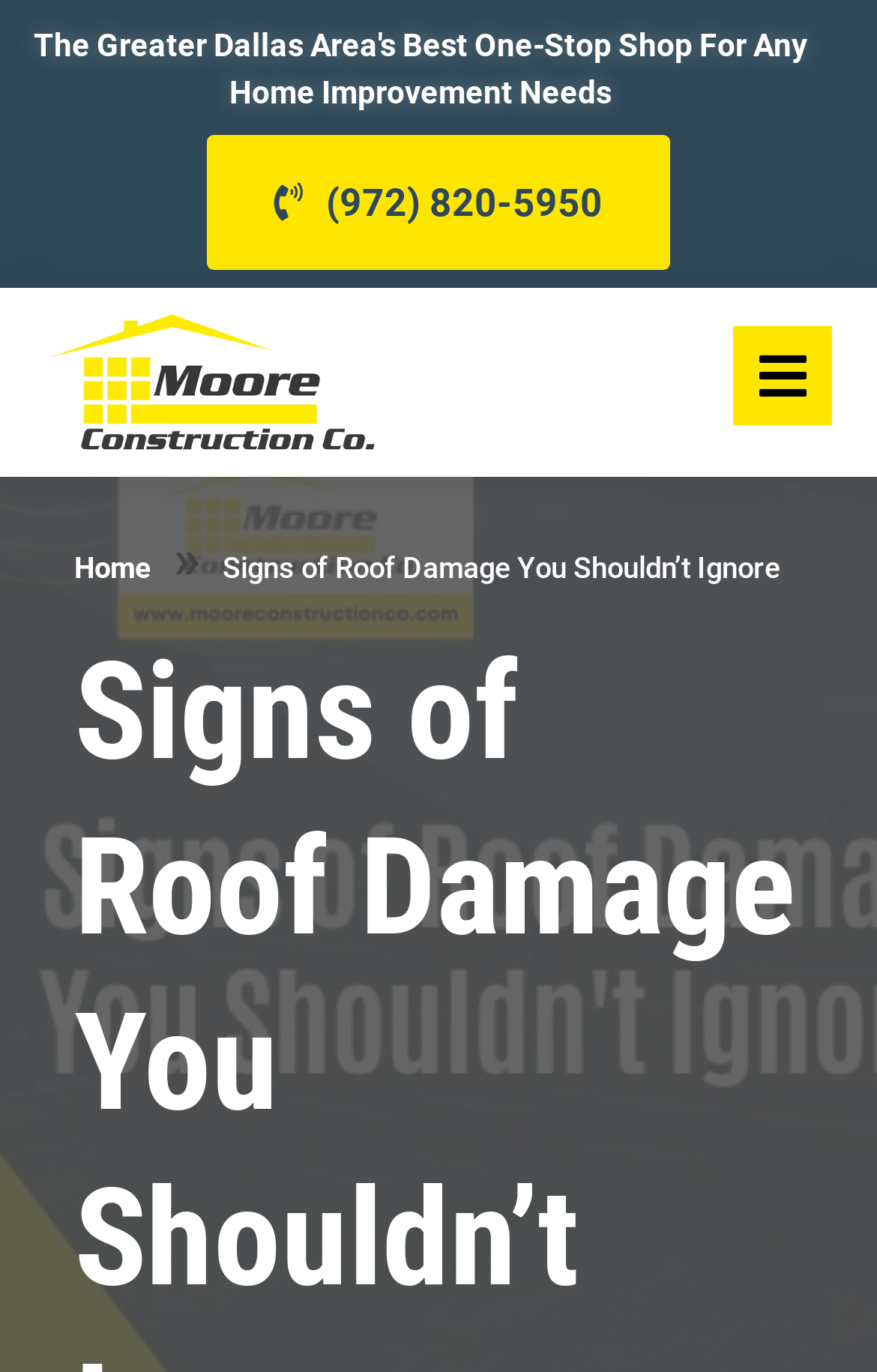What is the title of the article on the webpage?
Deliver a detailed and extensive answer to the question.

I found the title of the article by looking at the StaticText element with the text 'Signs of Roof Damage You Shouldn’t Ignore' which has a bounding box coordinate of [0.246, 0.402, 0.89, 0.427].